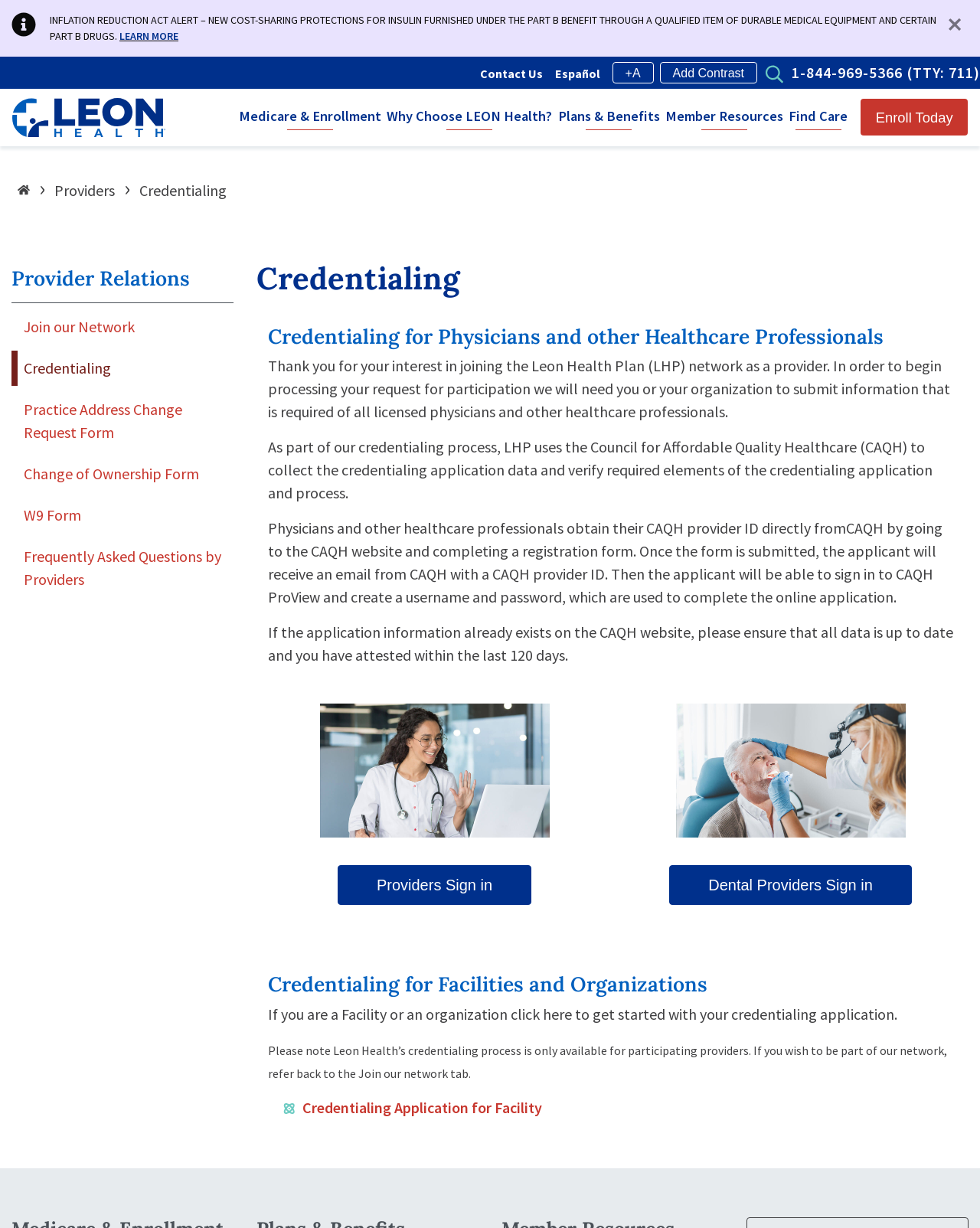Pinpoint the bounding box coordinates of the element that must be clicked to accomplish the following instruction: "Learn more about the Inflation Reduction Act". The coordinates should be in the format of four float numbers between 0 and 1, i.e., [left, top, right, bottom].

[0.122, 0.024, 0.182, 0.035]